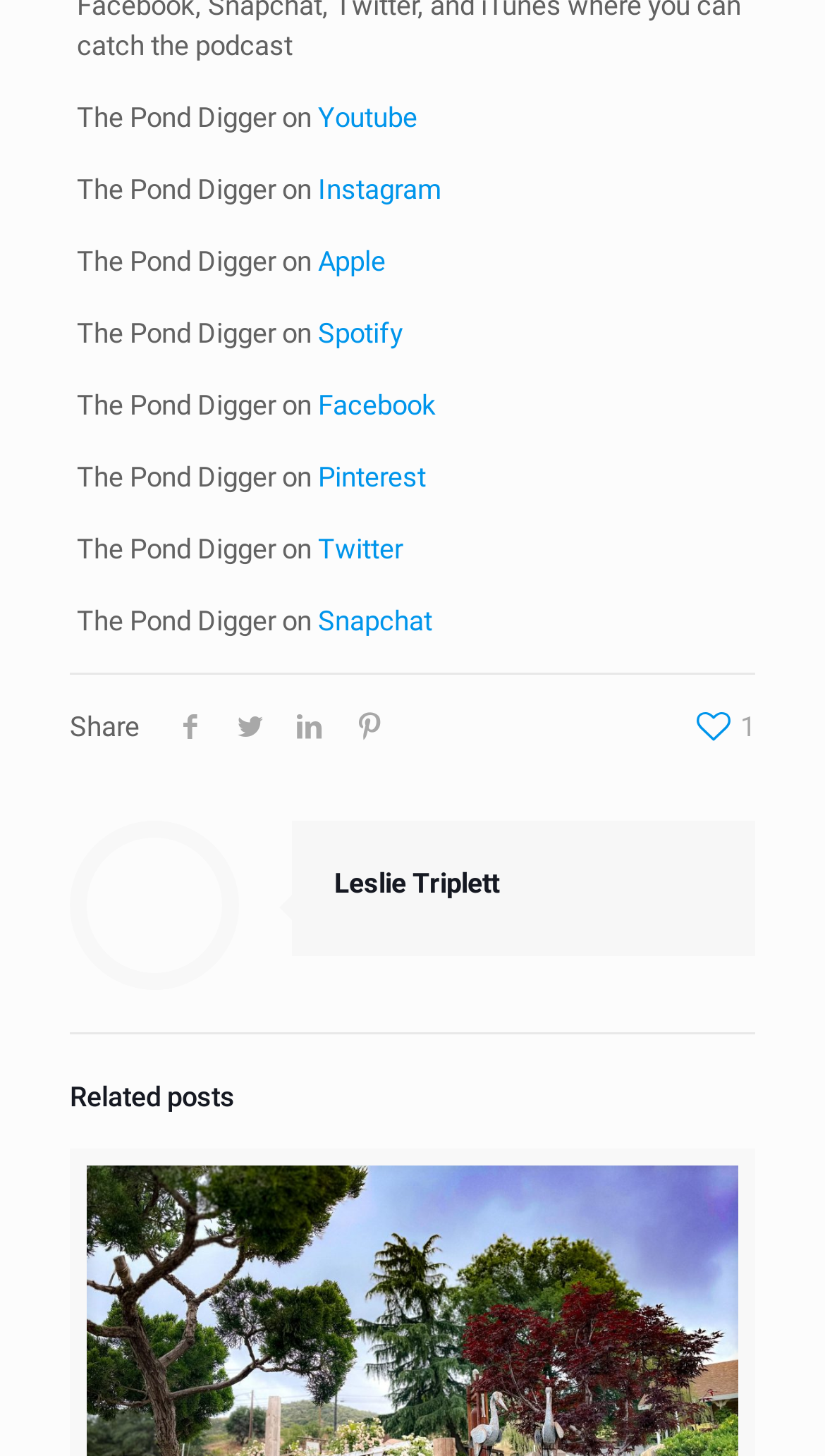Provide a single word or phrase answer to the question: 
What is the name of the person in the image?

Leslie Triplett